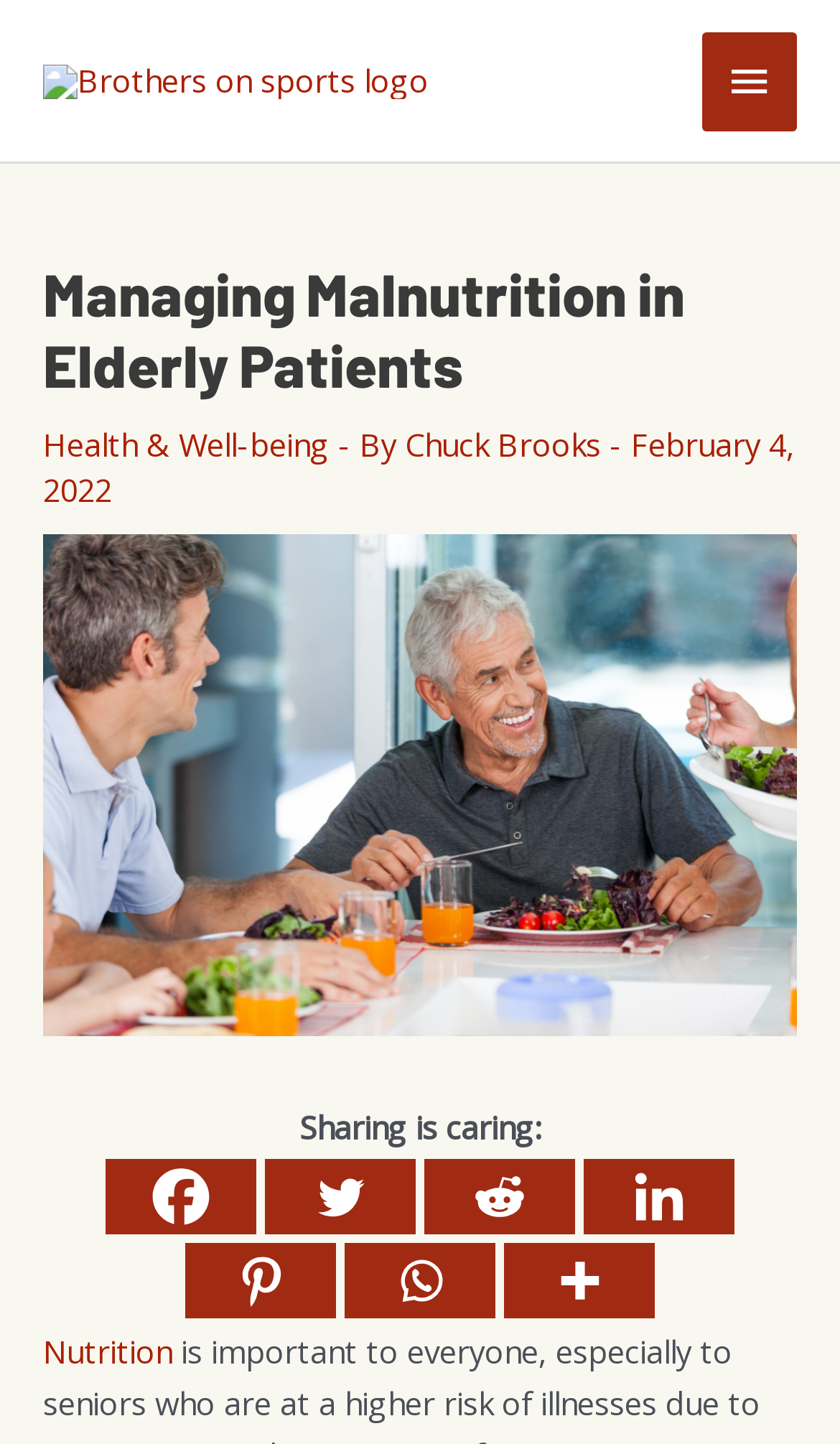Please identify the bounding box coordinates of the clickable area that will allow you to execute the instruction: "Go to previous page".

None